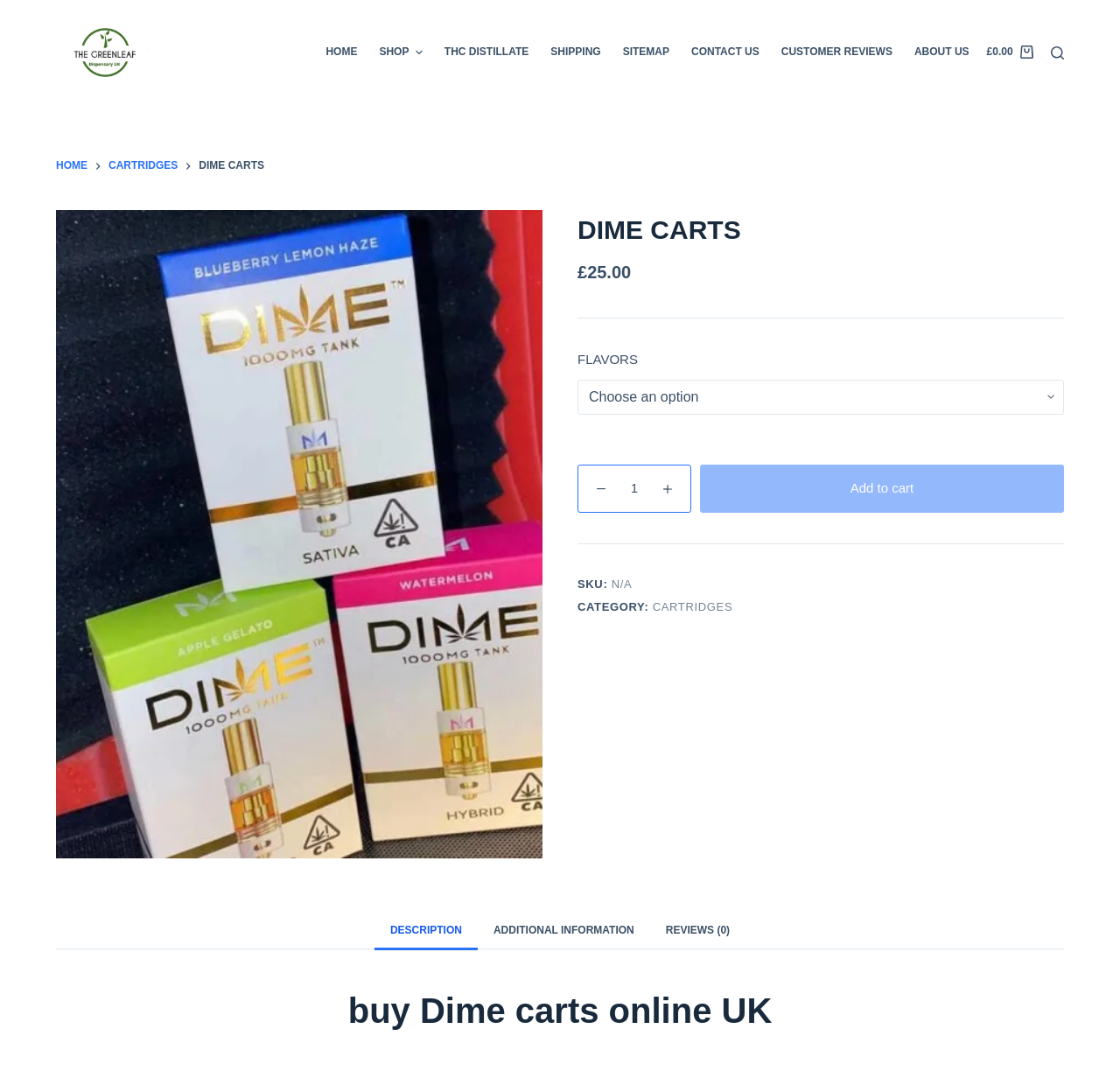Offer an extensive depiction of the webpage and its key elements.

The webpage is an online store for buying dime carts, a type of cannabis product. At the top of the page, there is a navigation menu with links to different sections of the website, including "HOME", "SHOP", "THC DISTILLATE", "SHIPPING", "SITEMAP", "CONTACT US", "CUSTOMER REVIEWS", and "ABOUT US". 

Below the navigation menu, there is a prominent image with the text "GREENLEAF DISPENSARY UK" and a search button on the right side. 

The main content of the page is focused on a specific product, "DIME CARTS", with a large image and details about the product, including its price (£25.00), flavors, and quantity options. There is an "Add to cart" button below the product details.

On the left side of the page, there are three tabs: "DESCRIPTION", "ADDITIONAL INFORMATION", and "REVIEWS (0)". The "DESCRIPTION" tab is not selected by default.

At the bottom of the page, there are several sections, including "ABOUT US", which describes the company as an online medical cannabis pharmacy that dispatches across the UK. There are also sections for "QUICK LINKS", "USEFUL LINKS", and "GREENLEAF DISPENSARY", which contain links to other pages on the website, such as the privacy policy, terms and conditions, and support pages.